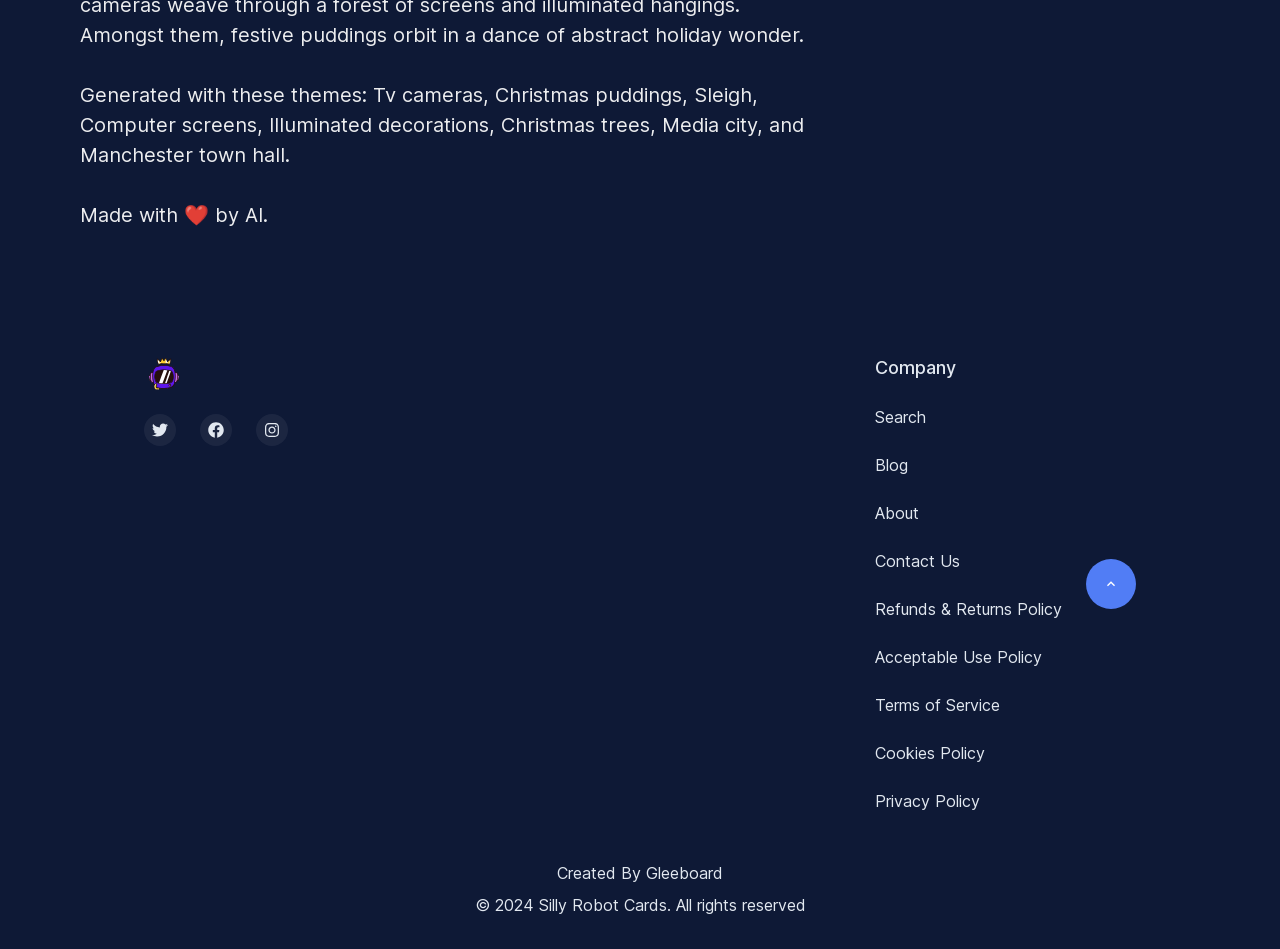Determine the bounding box coordinates of the clickable region to execute the instruction: "Click the Twitter link". The coordinates should be four float numbers between 0 and 1, denoted as [left, top, right, bottom].

[0.112, 0.436, 0.138, 0.47]